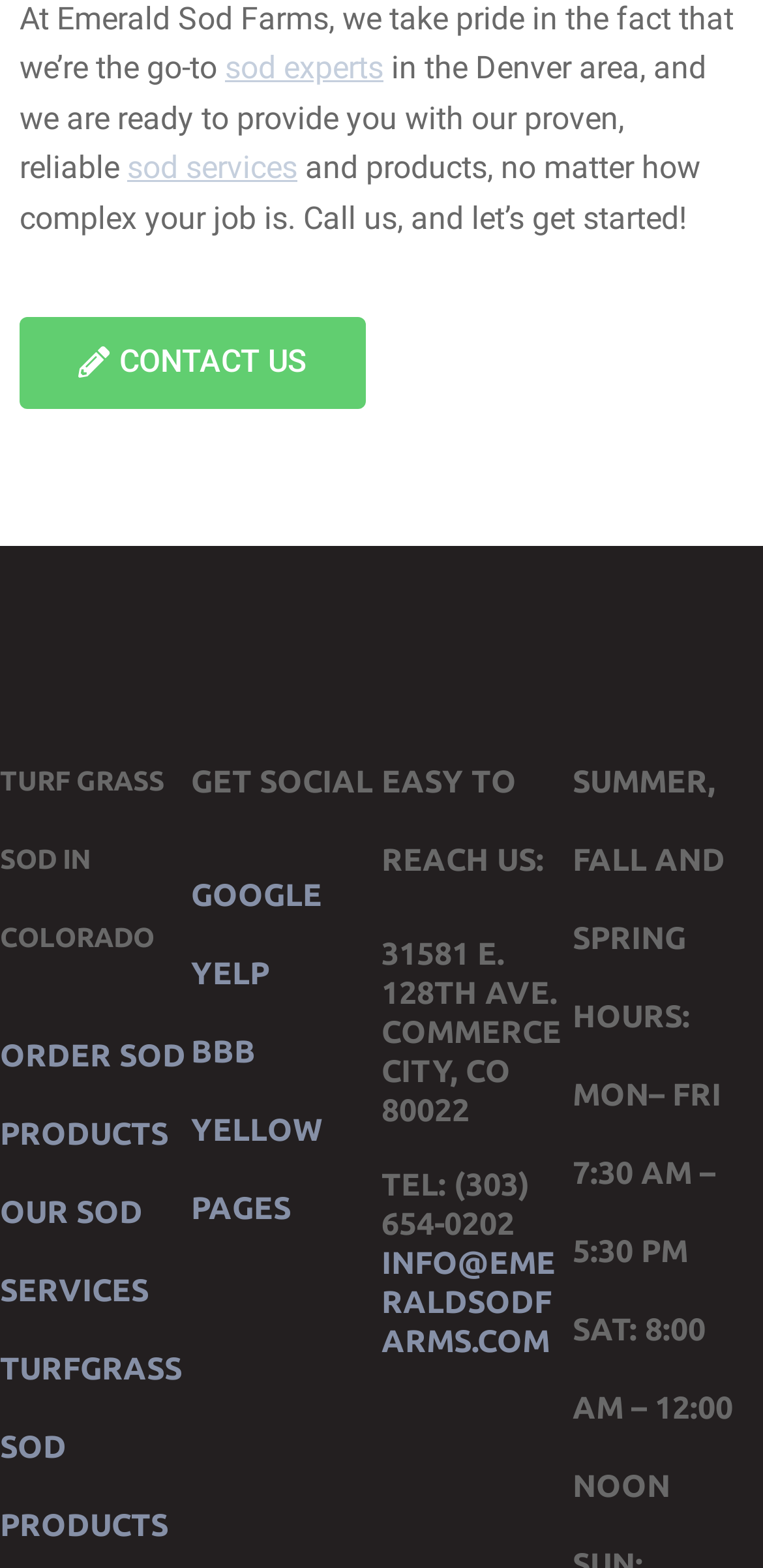Please provide a detailed answer to the question below based on the screenshot: 
What is the company's phone number?

The company's phone number can be found in the 'EASY TO REACH US' section, where the address and contact information are provided. The phone number is listed as '(303) 654-0202'.